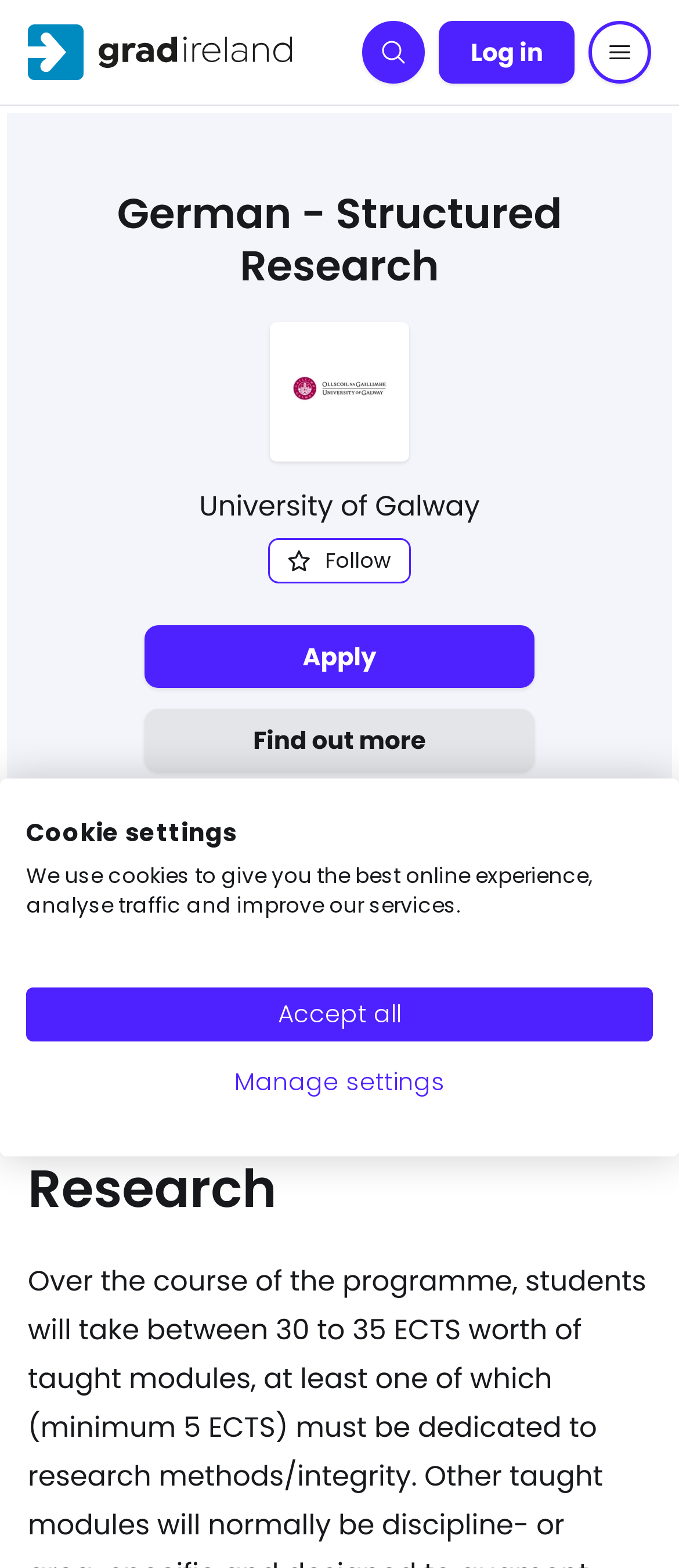Identify the bounding box coordinates necessary to click and complete the given instruction: "Apply for the course".

[0.213, 0.399, 0.787, 0.439]